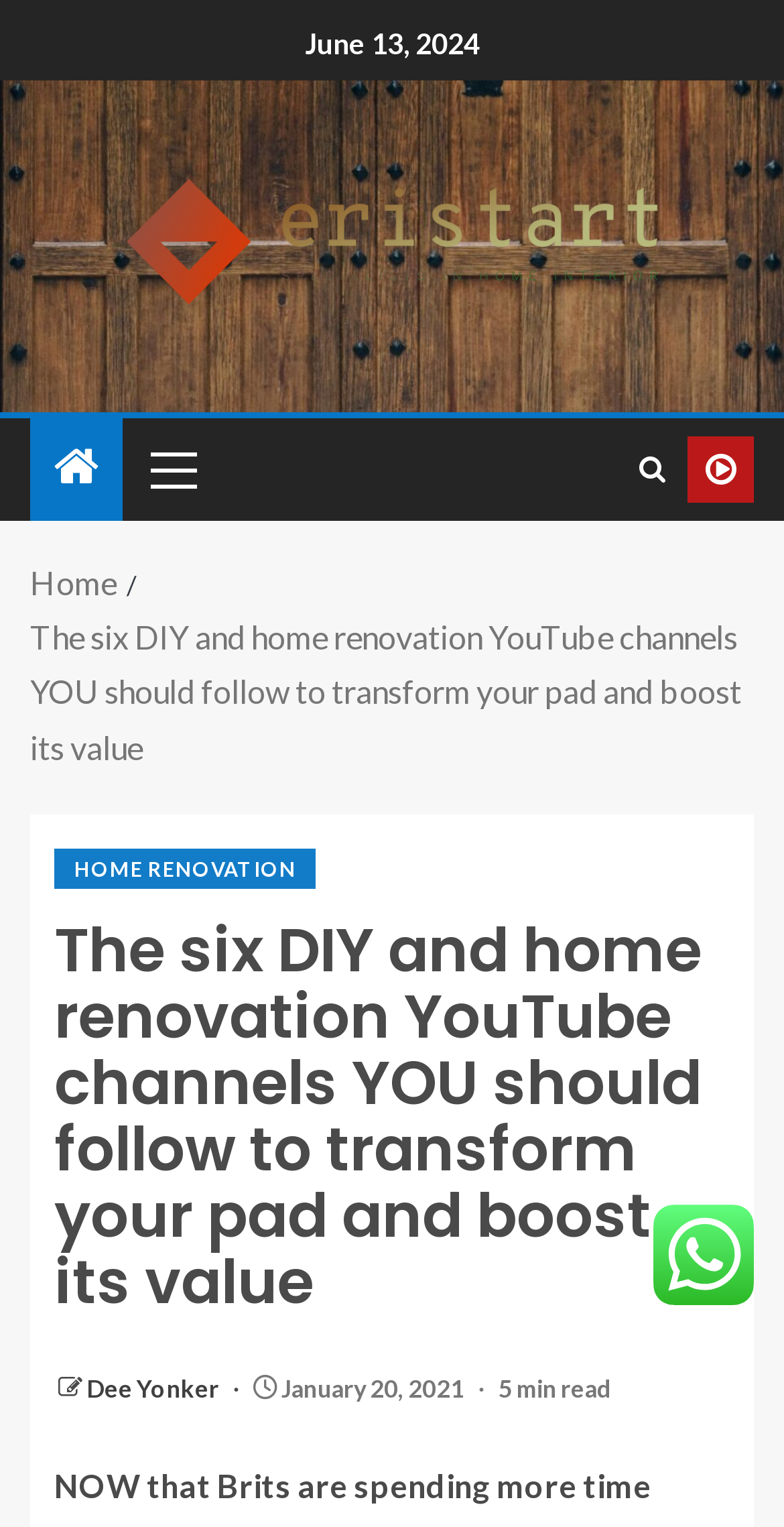How long does it take to read the article?
Refer to the image and provide a thorough answer to the question.

I found the reading time of the article by looking at the static text element with the bounding box coordinates [0.636, 0.899, 0.779, 0.919] which contains the text '5 min read'.